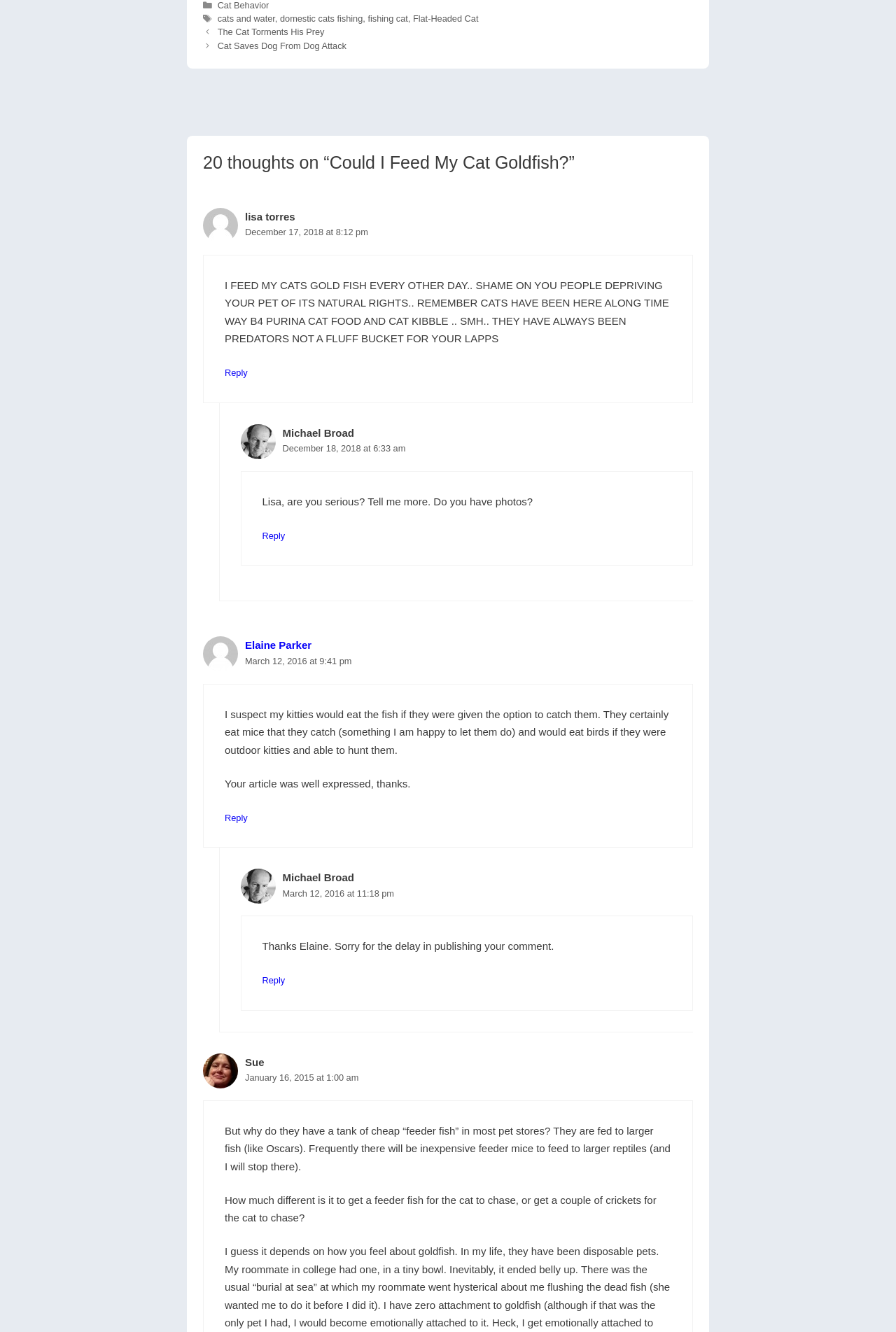Determine the bounding box coordinates of the clickable element to achieve the following action: 'Click on the link 'Cat Behavior''. Provide the coordinates as four float values between 0 and 1, formatted as [left, top, right, bottom].

[0.243, 0.0, 0.3, 0.008]